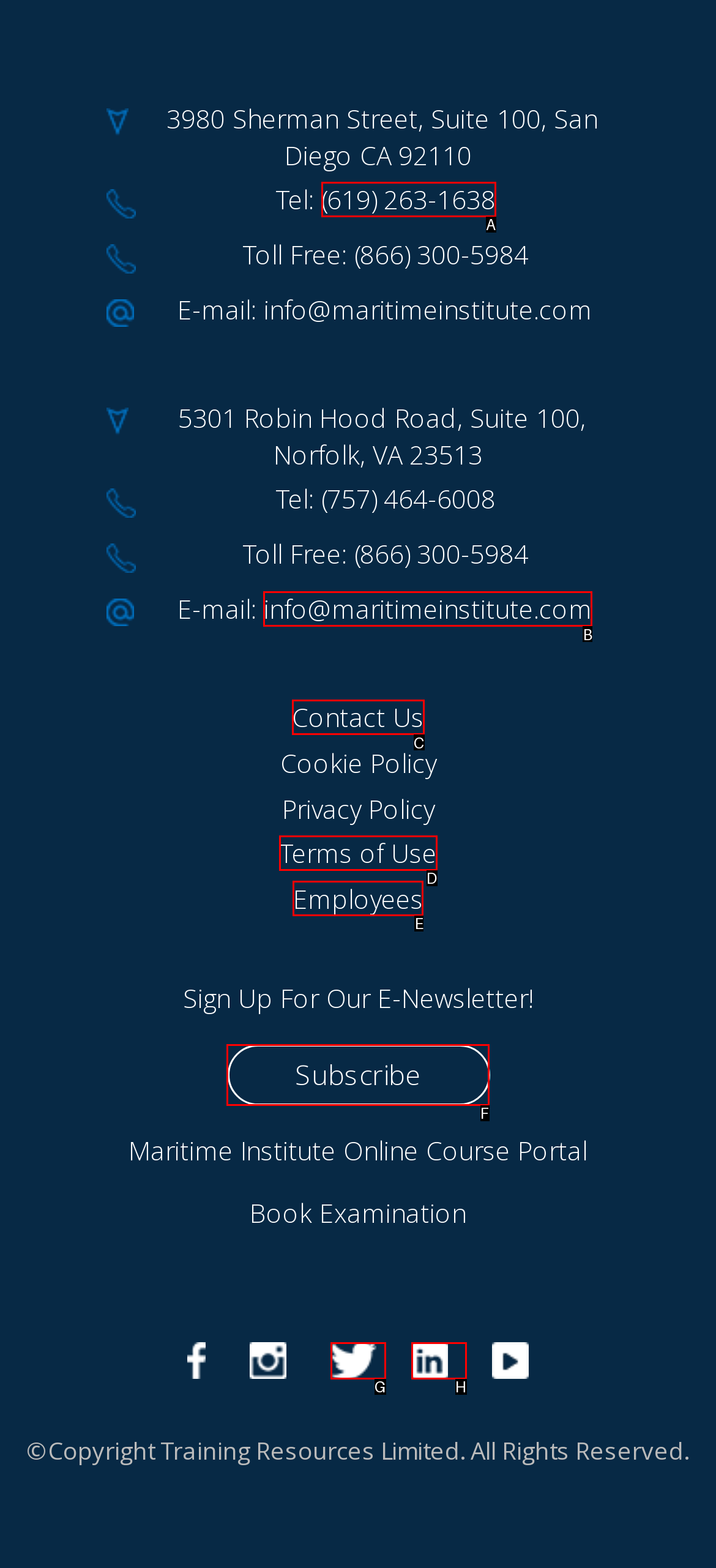Tell me which one HTML element I should click to complete the following task: Subscribe to the newsletter
Answer with the option's letter from the given choices directly.

F